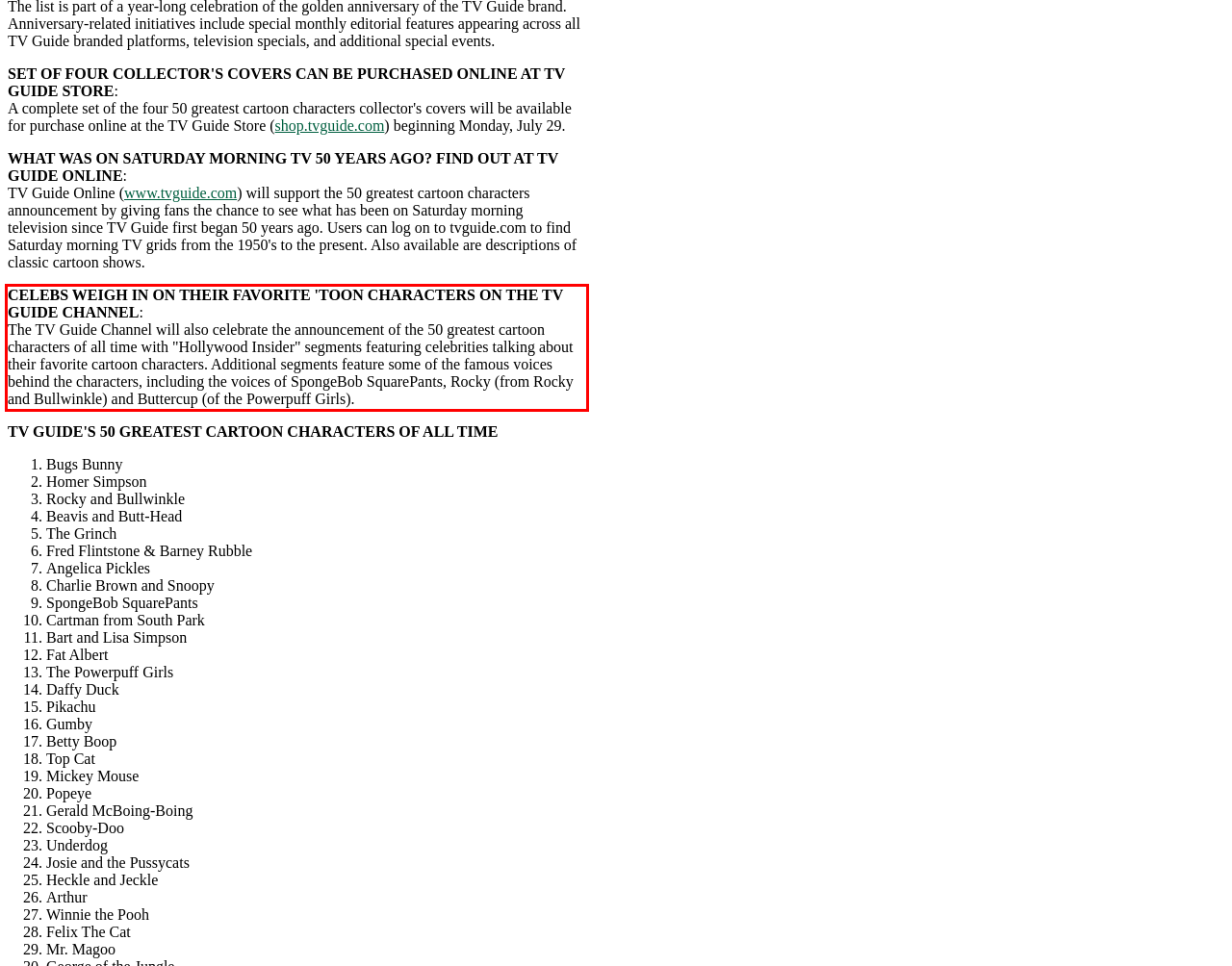Please identify and extract the text content from the UI element encased in a red bounding box on the provided webpage screenshot.

CELEBS WEIGH IN ON THEIR FAVORITE 'TOON CHARACTERS ON THE TV GUIDE CHANNEL: The TV Guide Channel will also celebrate the announcement of the 50 greatest cartoon characters of all time with "Hollywood Insider" segments featuring celebrities talking about their favorite cartoon characters. Additional segments feature some of the famous voices behind the characters, including the voices of SpongeBob SquarePants, Rocky (from Rocky and Bullwinkle) and Buttercup (of the Powerpuff Girls).